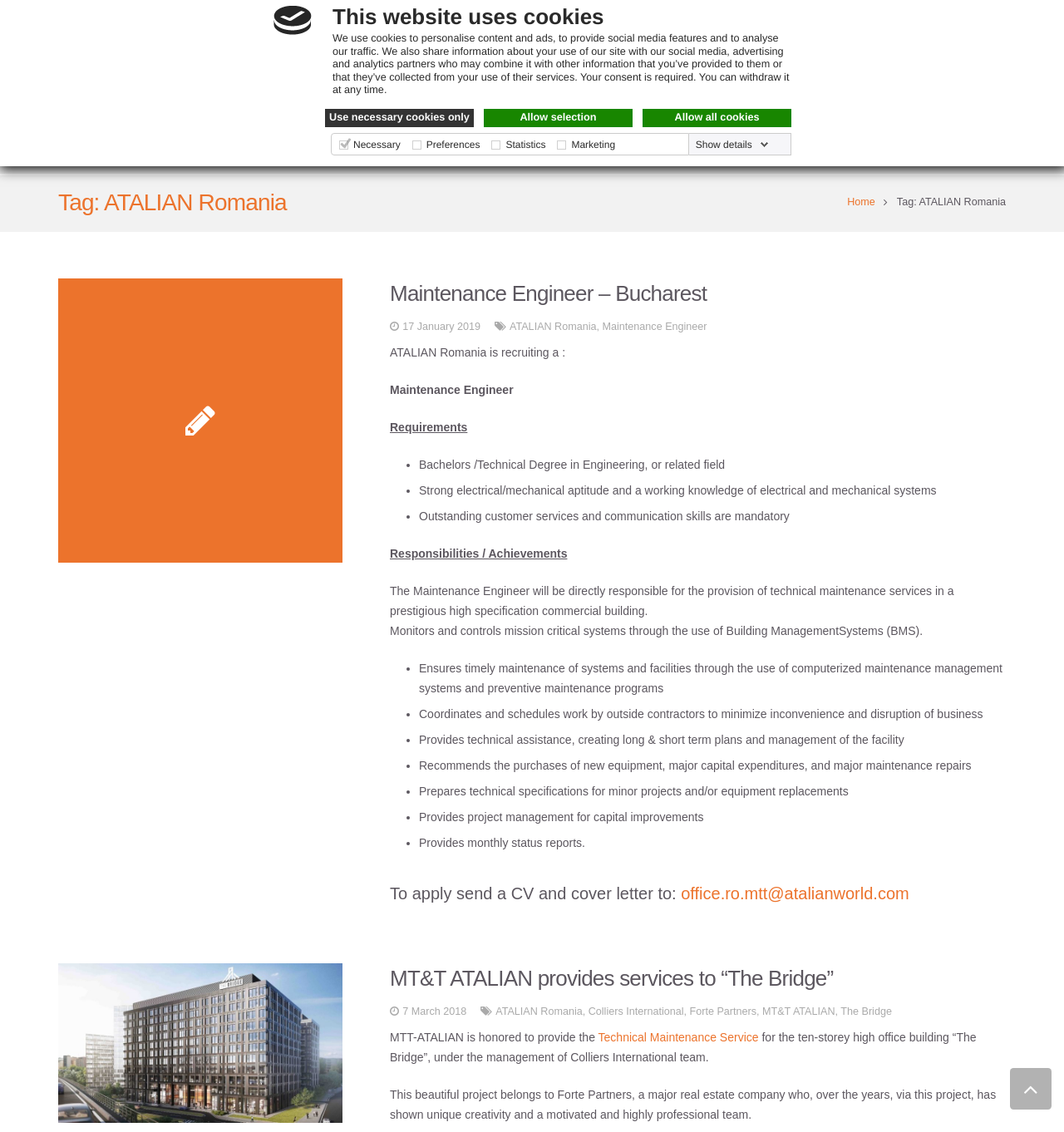How many links are there in the 'OUR SERVICES' section?
Provide a comprehensive and detailed answer to the question.

The 'OUR SERVICES' section is a link itself, but it does not contain any other links.